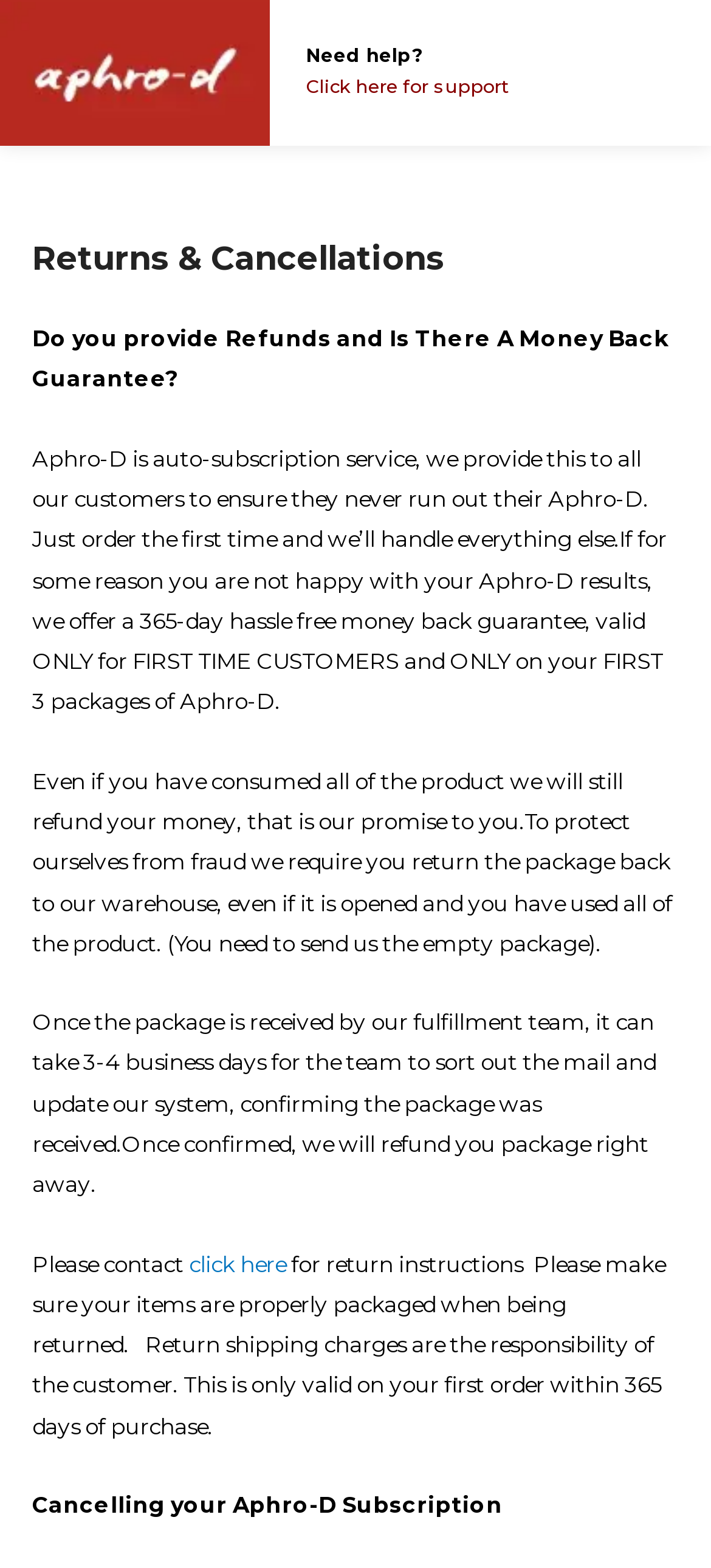Using the format (top-left x, top-left y, bottom-right x, bottom-right y), provide the bounding box coordinates for the described UI element. All values should be floating point numbers between 0 and 1: Click here for support

[0.431, 0.047, 0.715, 0.062]